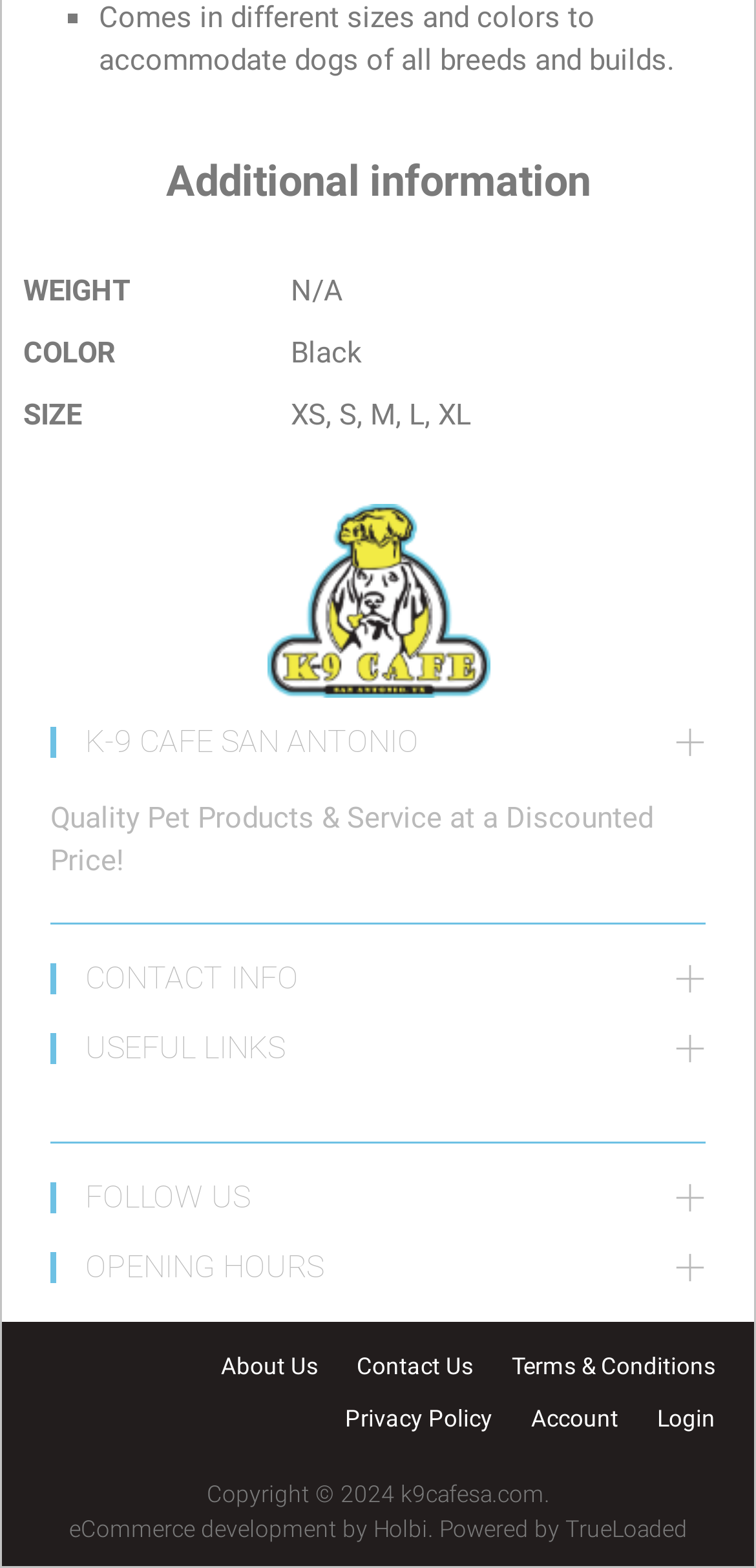Kindly determine the bounding box coordinates of the area that needs to be clicked to fulfill this instruction: "Follow 'K-9 CAFE SAN ANTONIO'".

[0.113, 0.461, 0.554, 0.484]